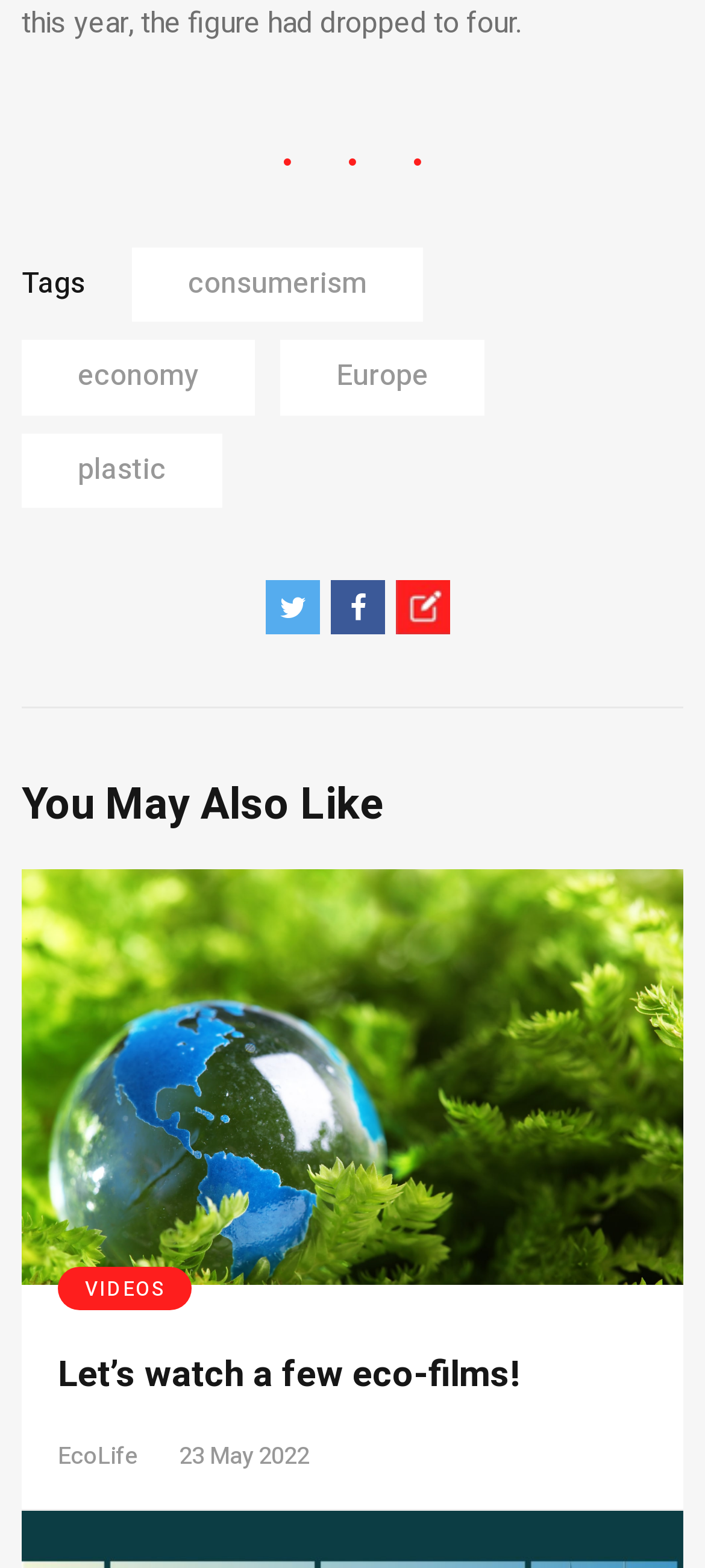Use the details in the image to answer the question thoroughly: 
What is the first tag mentioned?

The first tag mentioned is 'consumerism' which is a link element located at the top of the webpage with a bounding box of [0.187, 0.158, 0.6, 0.206].